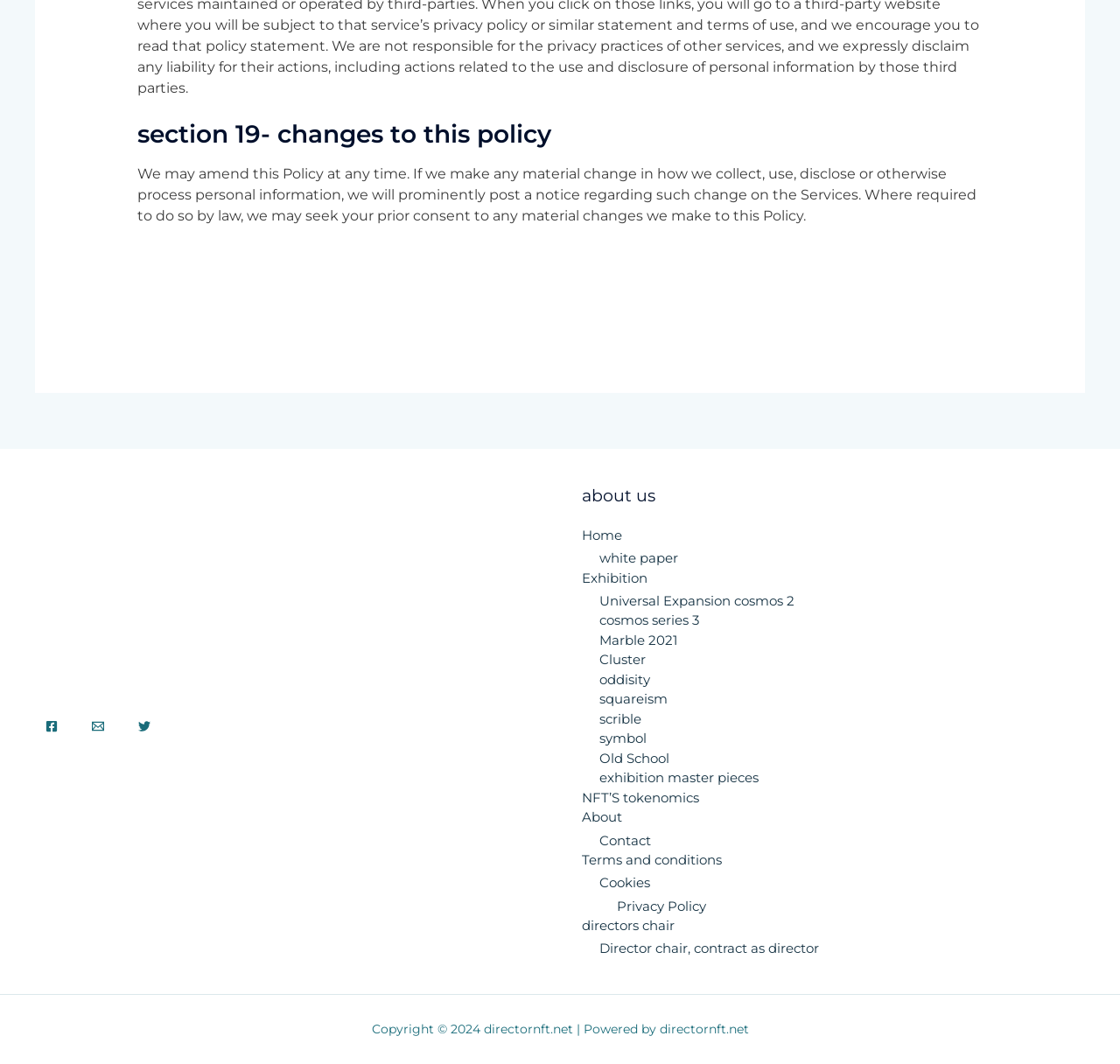What is the year of copyright?
Refer to the screenshot and deliver a thorough answer to the question presented.

The copyright section at the bottom of the webpage mentions 'Copyright © 2024 directornft.net', which indicates that the year of copyright is 2024.